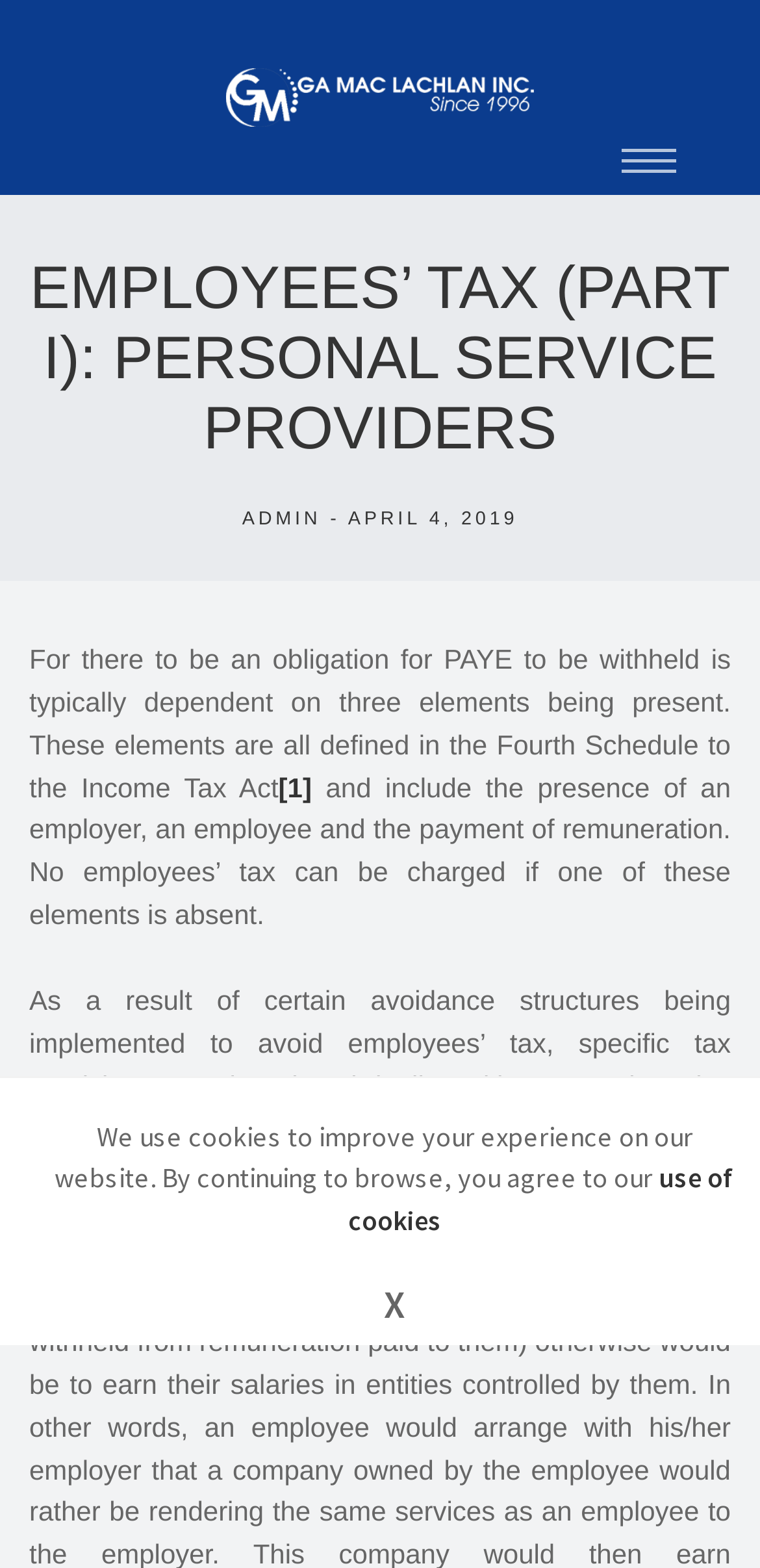Please find the bounding box coordinates of the element that must be clicked to perform the given instruction: "Click the link to read more about personal service providers". The coordinates should be four float numbers from 0 to 1, i.e., [left, top, right, bottom].

[0.162, 0.791, 0.206, 0.811]